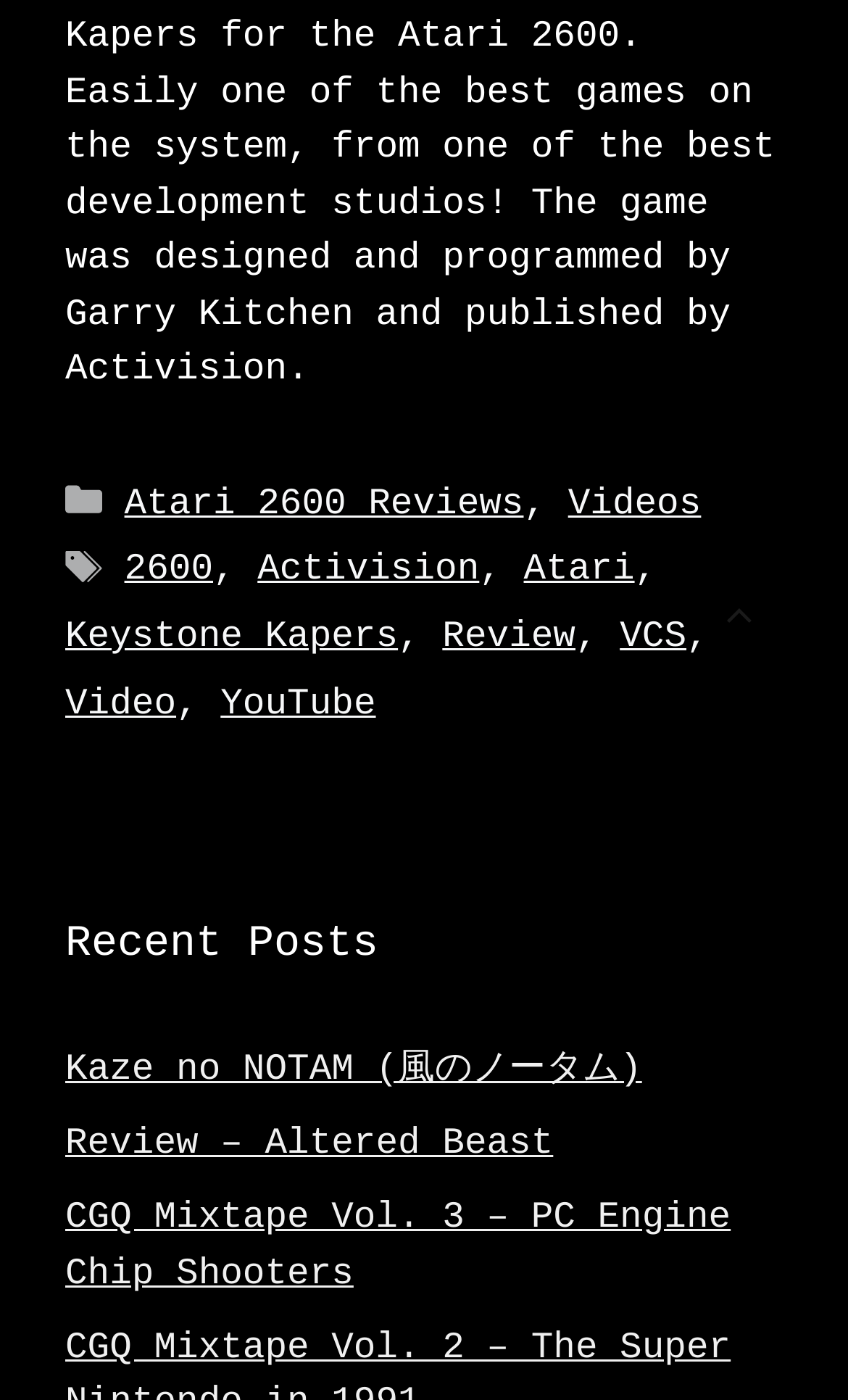Give a succinct answer to this question in a single word or phrase: 
What is the category of the post 'Kaze no NOTAM (風のノータム)'?

Atari 2600 Reviews